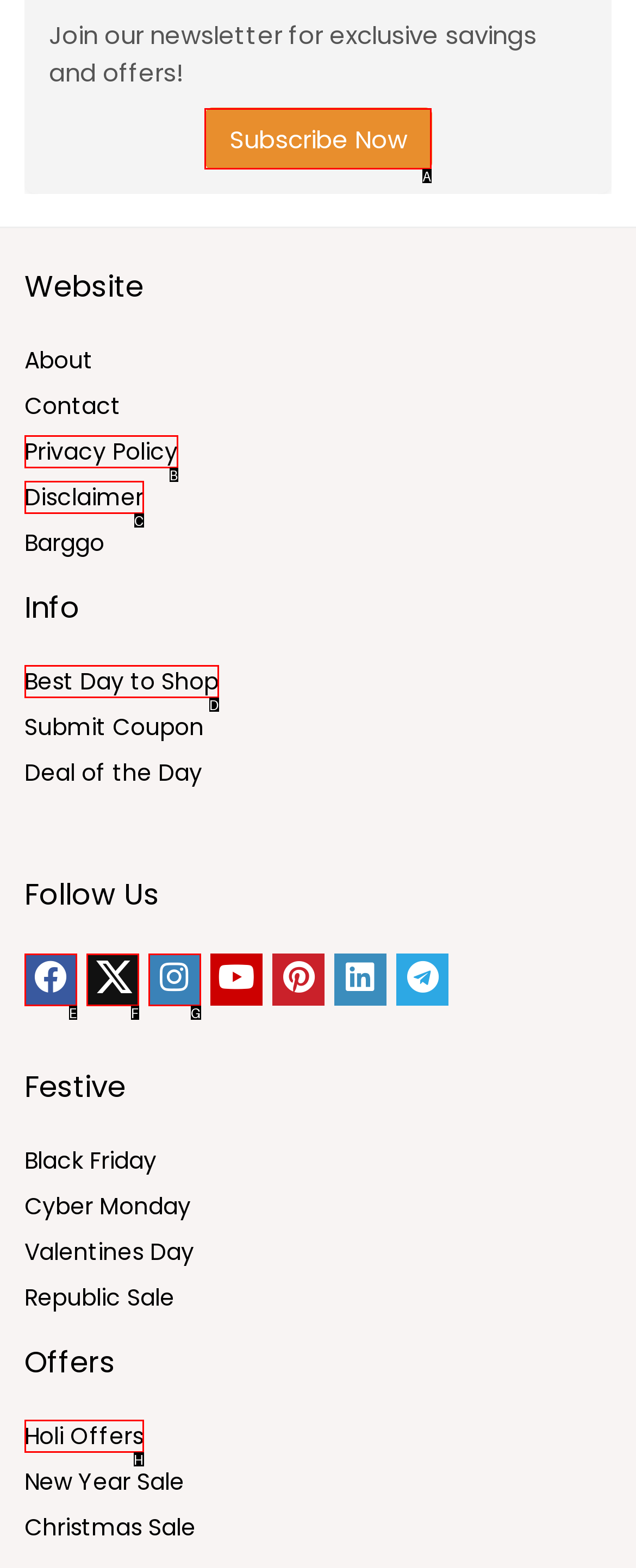Identify which HTML element to click to fulfill the following task: Subscribe to the newsletter. Provide your response using the letter of the correct choice.

A